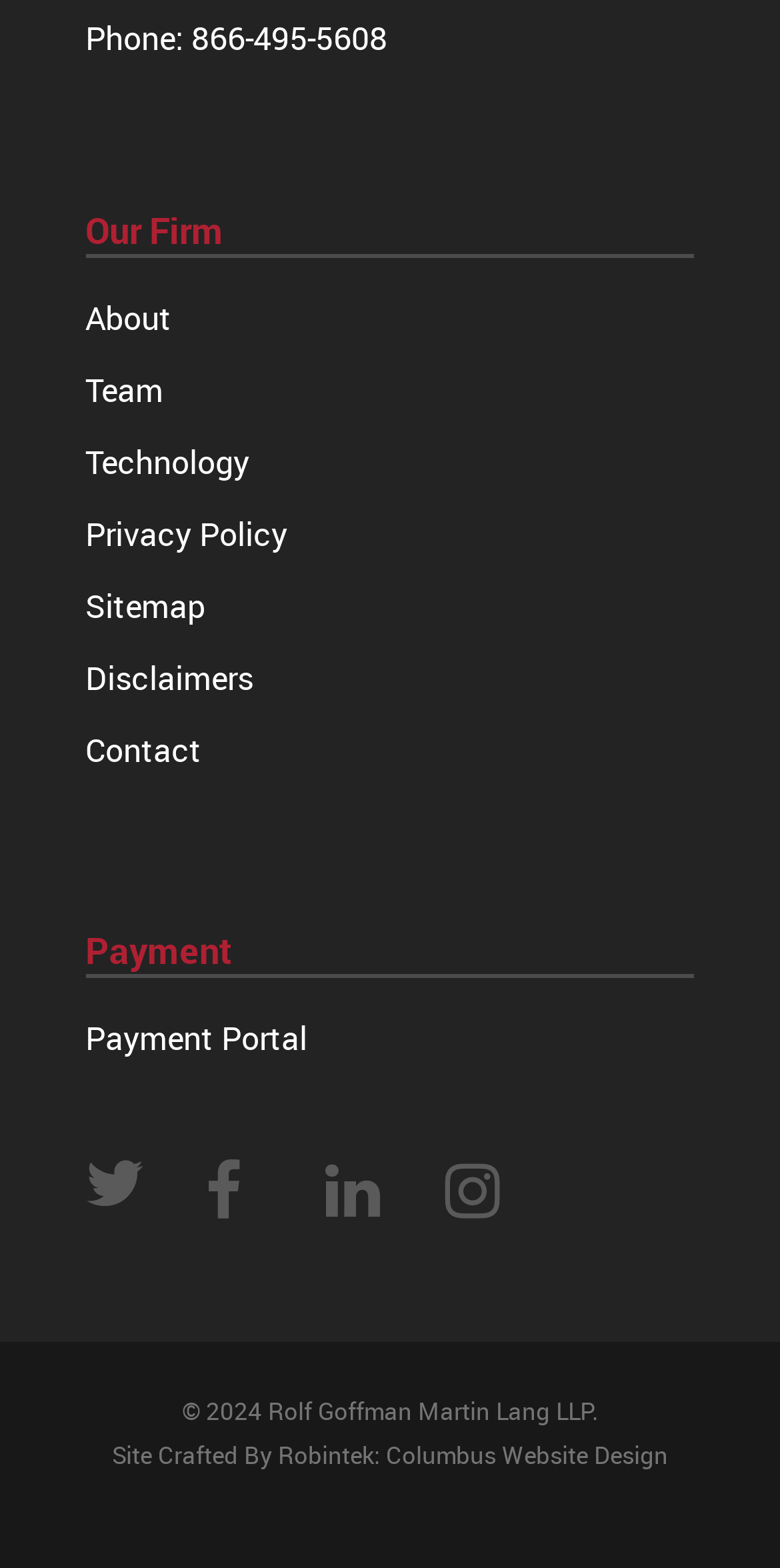Find the bounding box coordinates of the element you need to click on to perform this action: 'view Site Crafted By Robintek'. The coordinates should be represented by four float values between 0 and 1, in the format [left, top, right, bottom].

[0.144, 0.913, 0.856, 0.941]